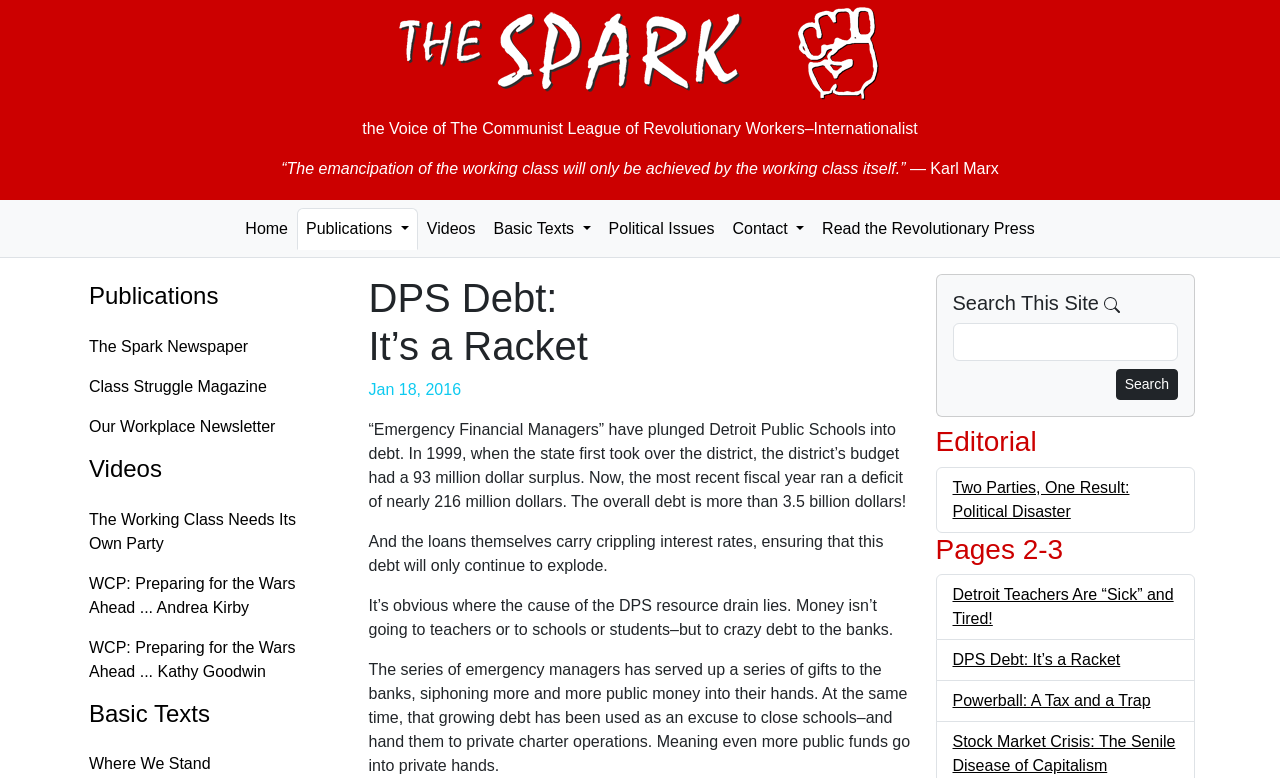Find the bounding box coordinates of the clickable area that will achieve the following instruction: "Browse the 'Publications' section".

[0.057, 0.352, 0.269, 0.41]